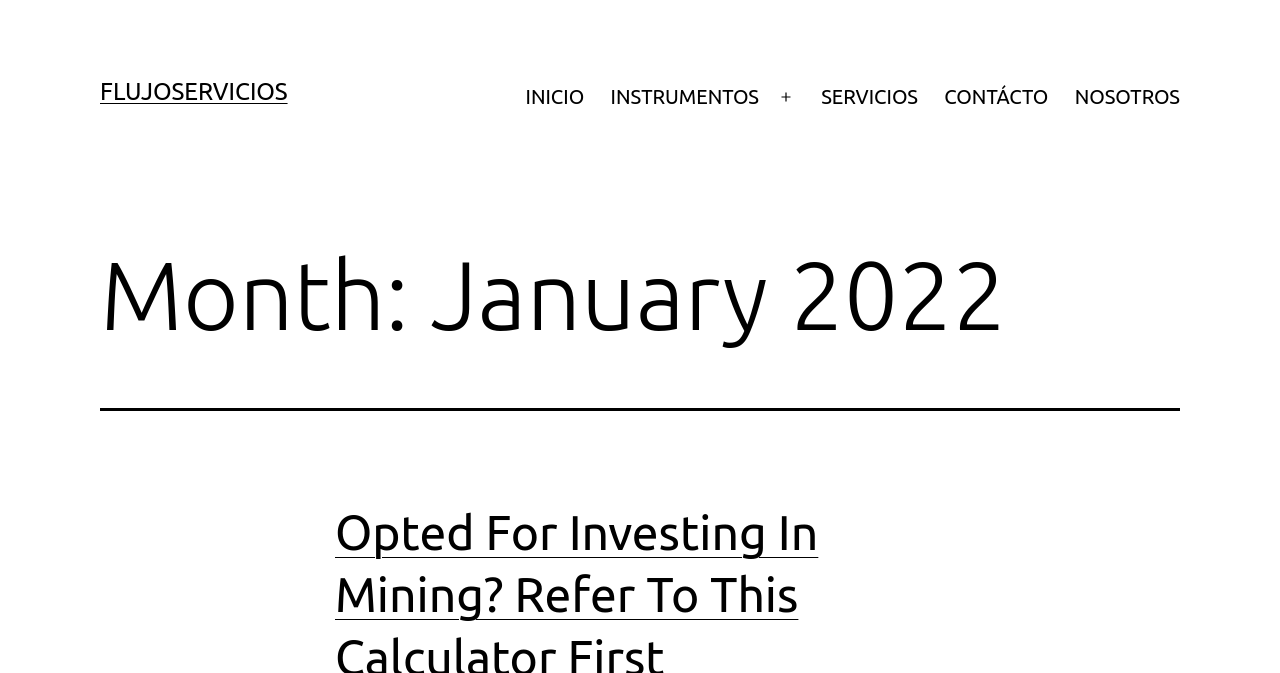Generate a detailed explanation of the webpage's features and information.

The webpage is titled "January 2022 – FLUJOSERVICIOS" and has a prominent link to "FLUJOSERVICIOS" located at the top-left corner. 

To the right of the title, there is a primary navigation menu that spans across the top of the page. This menu contains five links: "INICIO", "INSTRUMENTOS", "SERVICIOS", "CONTÁCTO", and "NOSOTROS", which are arranged horizontally from left to right. 

Below the navigation menu, there is a header section that occupies most of the page. Within this section, there is a heading that displays the month and year, "Month: January 2022", which is centered horizontally.